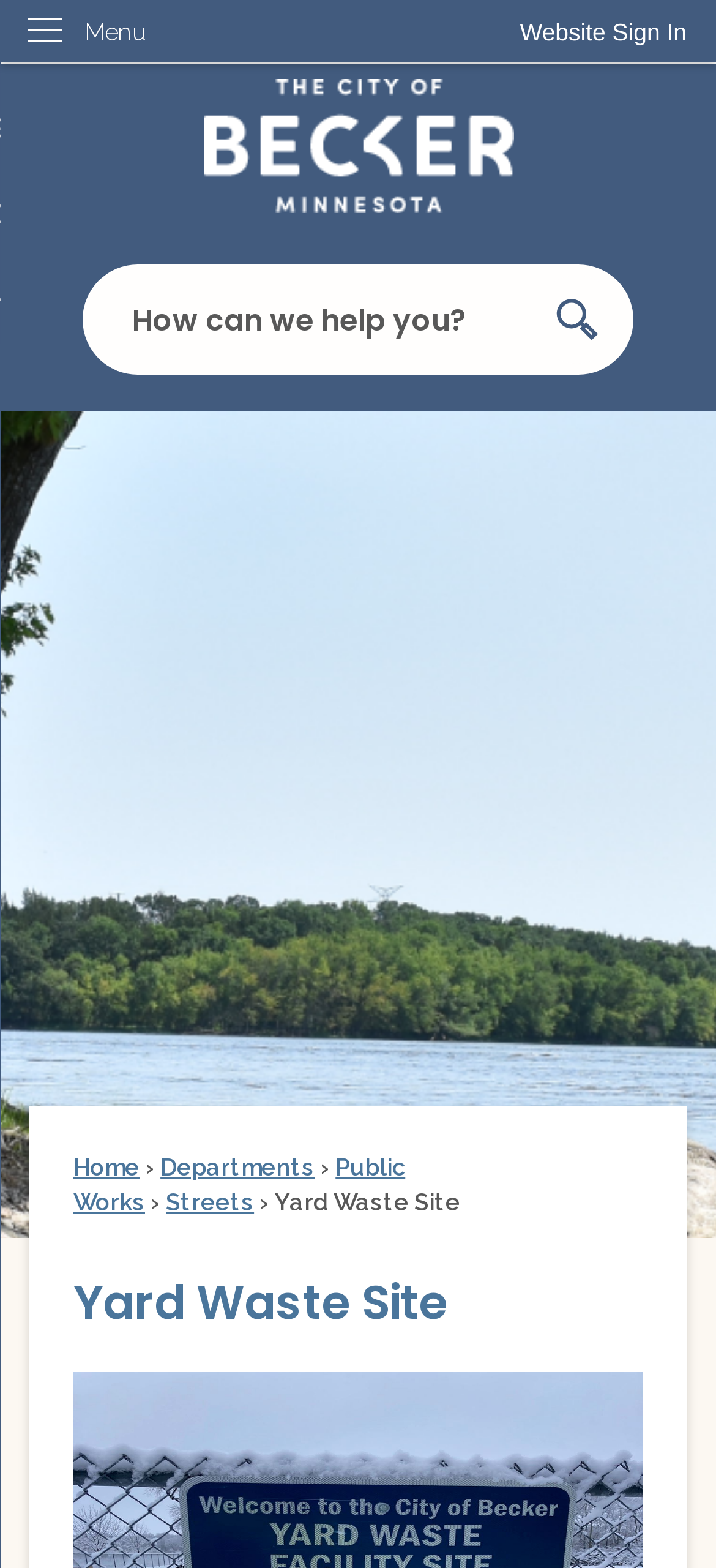Can you specify the bounding box coordinates of the area that needs to be clicked to fulfill the following instruction: "Sign in to the website"?

[0.685, 0.0, 1.0, 0.041]